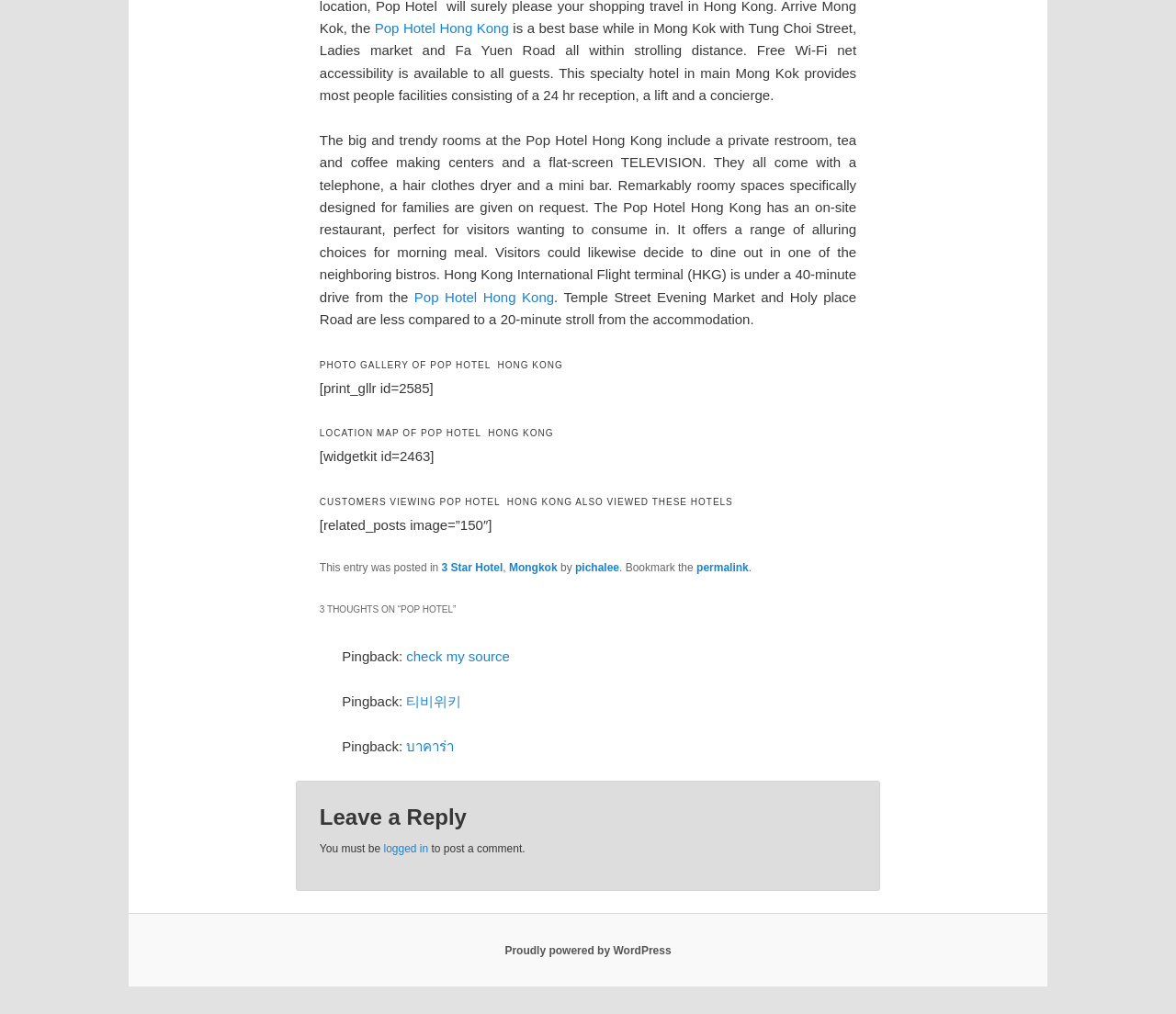Provide your answer to the question using just one word or phrase: What is the location of the hotel?

Mong Kok